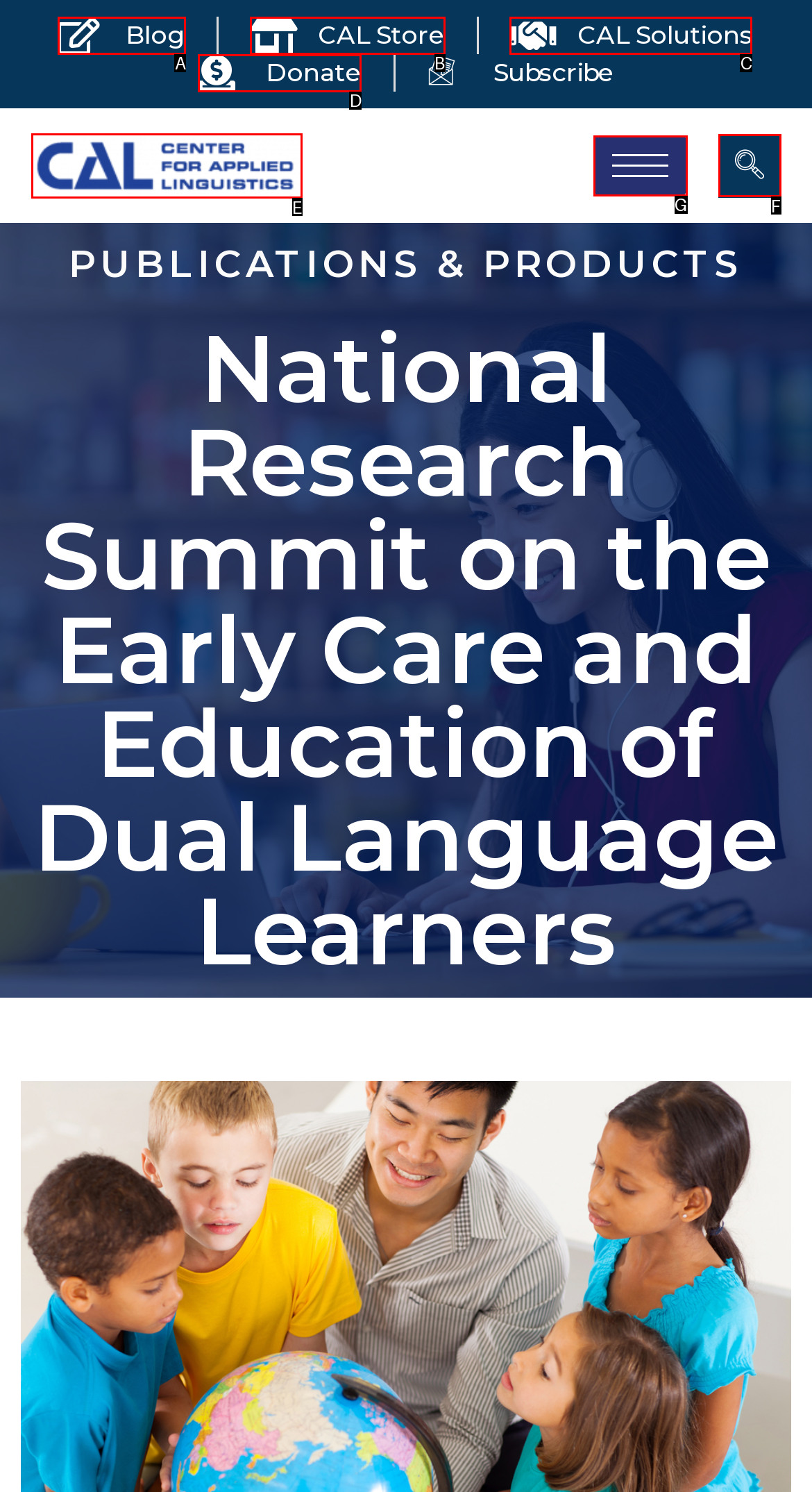Match the following description to the correct HTML element: parent_node: WHO WE ARE aria-label="hamburger-icon" Indicate your choice by providing the letter.

G